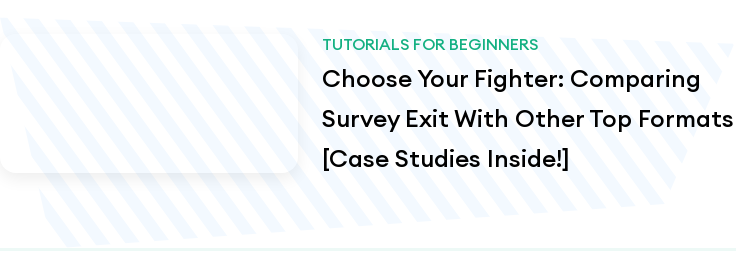Please provide a comprehensive response to the question below by analyzing the image: 
What is the focus of the advertising strategies discussed on the webpage?

The webpage focuses on the Survey Exit format, which is a newly introduced format, and compares it with other top formats, as indicated by the main heading 'Choose Your Fighter: Comparing Survey Exit With Other Top Formats [Case Studies Inside!]'